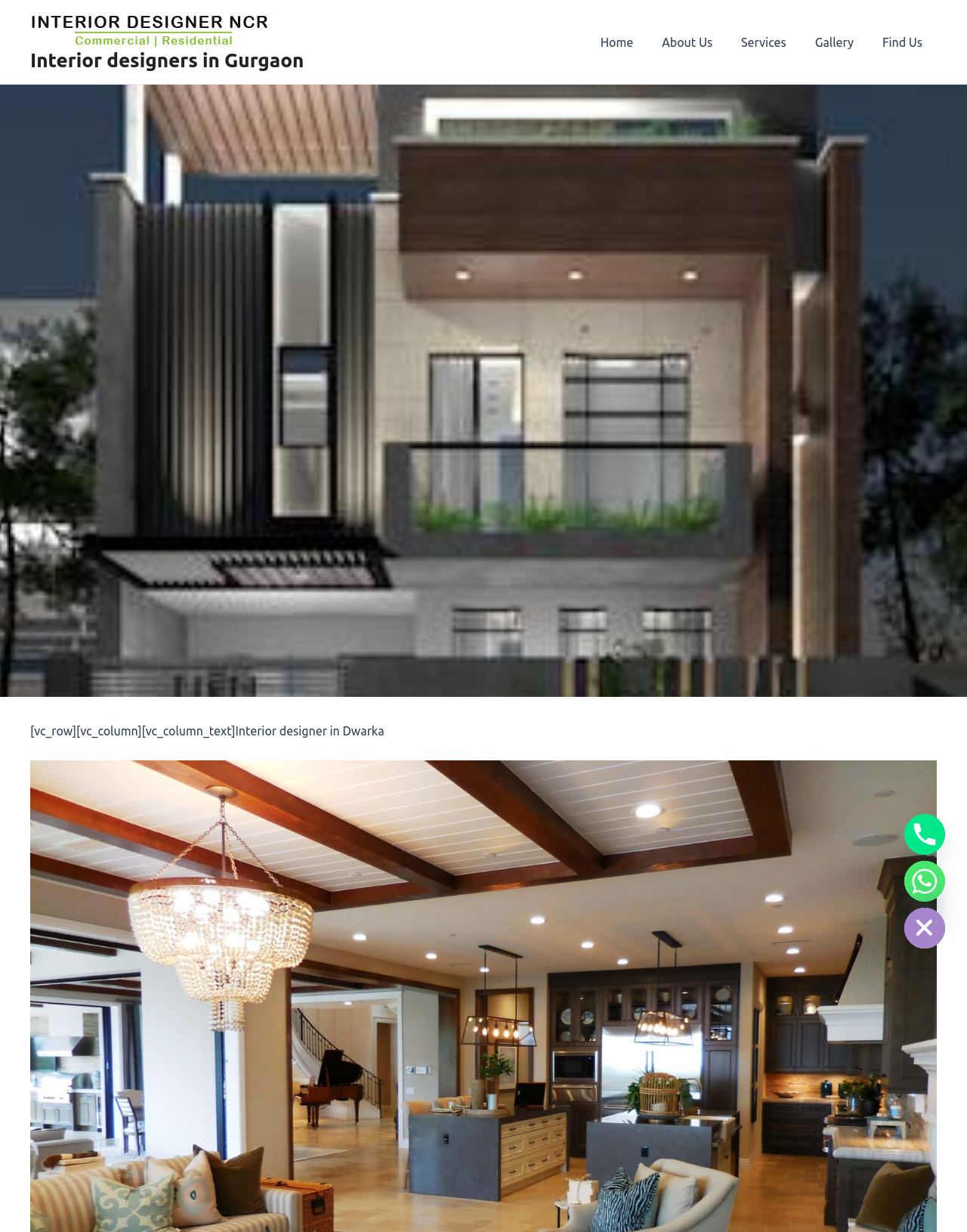Extract the bounding box coordinates for the HTML element that matches this description: "alt="Interior-Designer-in-Gurgaon"". The coordinates should be four float numbers between 0 and 1, i.e., [left, top, right, bottom].

[0.031, 0.018, 0.28, 0.029]